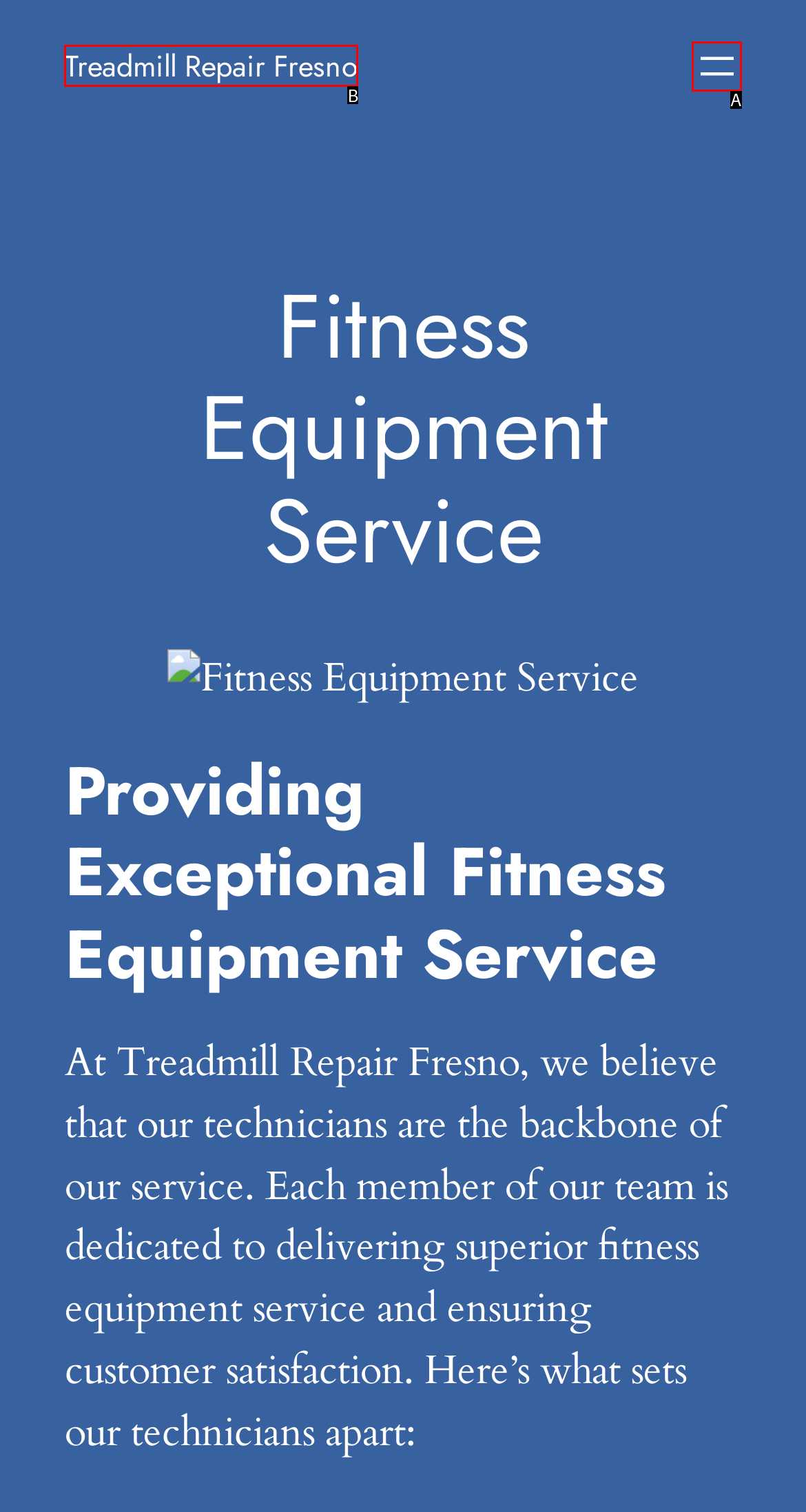Which lettered option matches the following description: aria-label="Open menu"
Provide the letter of the matching option directly.

A